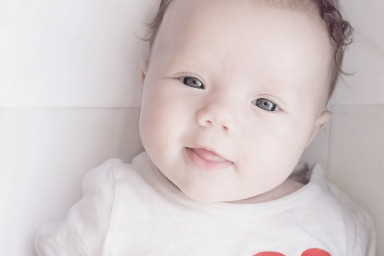Give a thorough caption for the picture.

The image features an adorable baby lying on a soft surface, exuding a joyful expression. The baby's bright blue eyes and gentle smile create an endearing and serene atmosphere. Dressed in a light-colored outfit with a playful design, the child’s innocence and charm are highlighted by the soft lighting in the scene. This captivating image beautifully captures the essence of early childhood, evoking feelings of warmth and tenderness, making it a delightful visual representation for articles focusing on parenting or baby care.